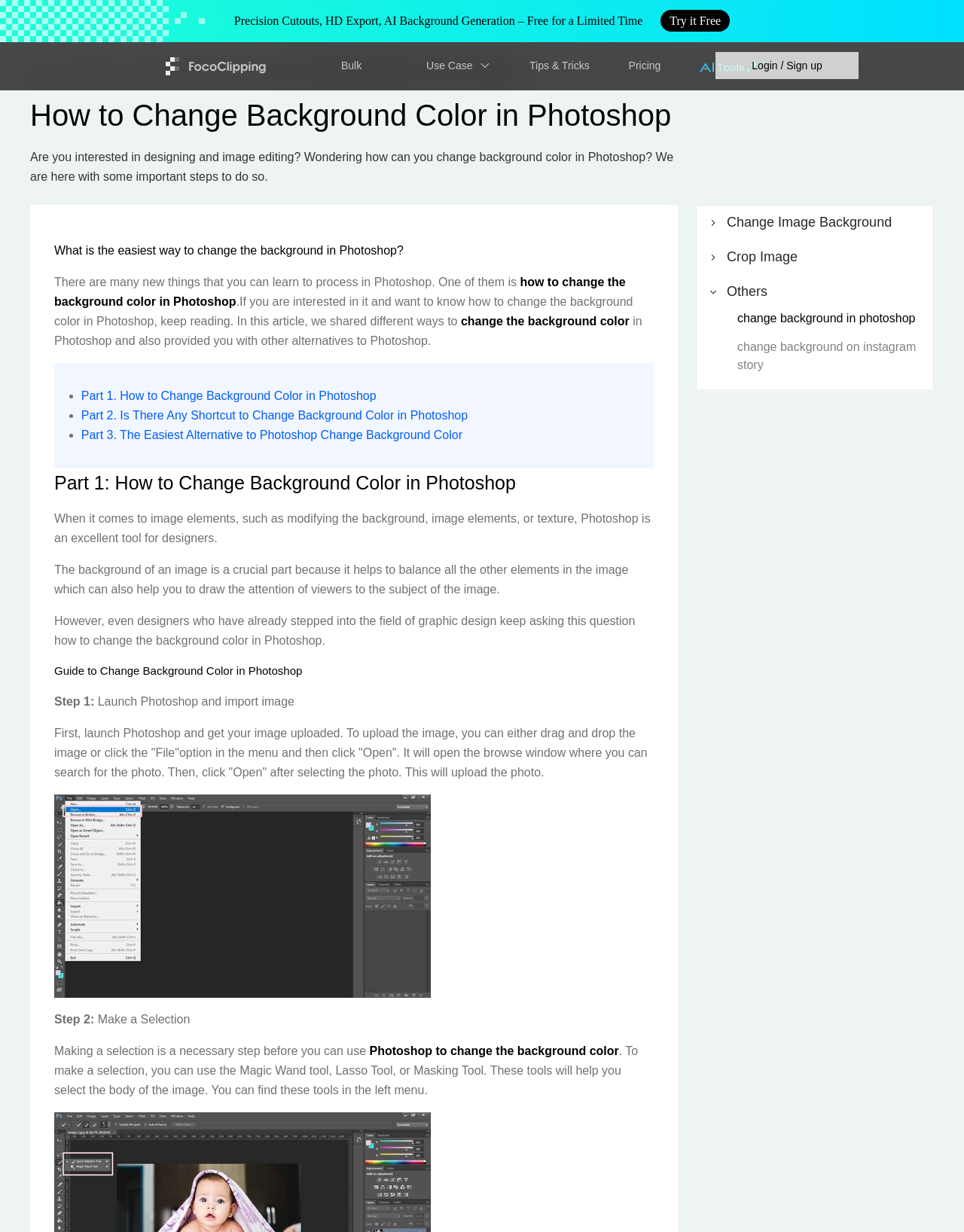Give the bounding box coordinates for the element described by: "May 12, 2024".

None